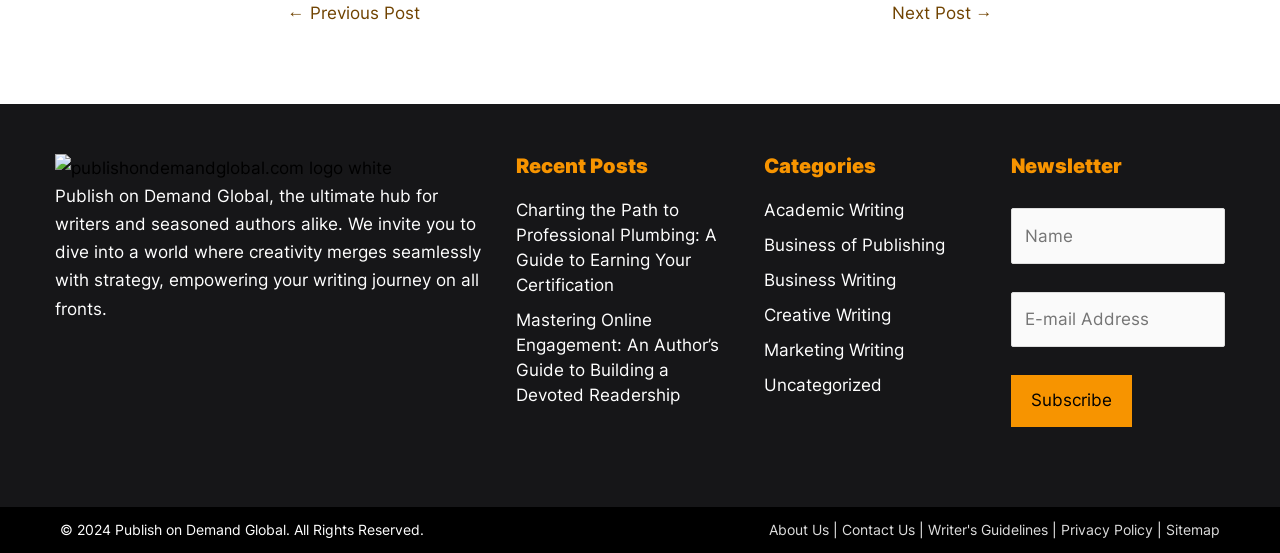Please find the bounding box coordinates of the clickable region needed to complete the following instruction: "View the Writer's Guidelines". The bounding box coordinates must consist of four float numbers between 0 and 1, i.e., [left, top, right, bottom].

[0.725, 0.941, 0.819, 0.972]